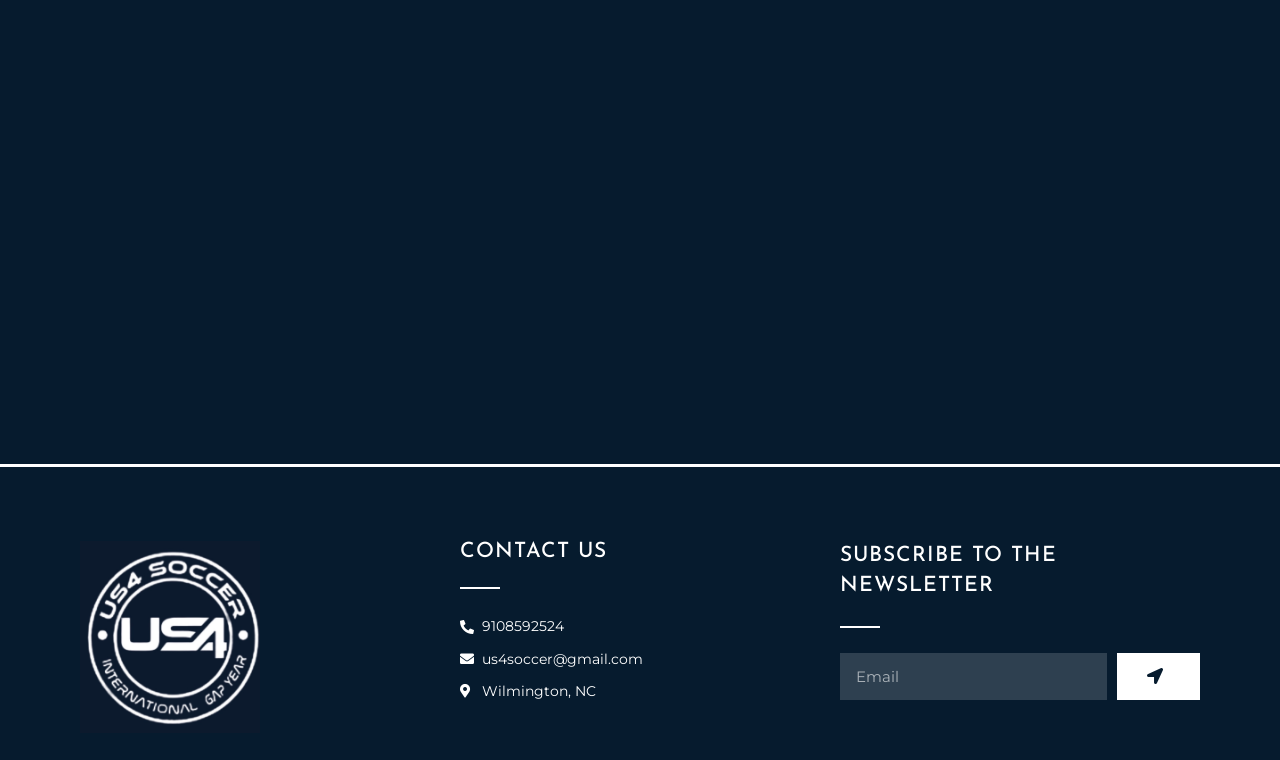Determine the bounding box coordinates of the UI element that matches the following description: "parent_node: Email name="form_fields[email]" placeholder="Email"". The coordinates should be four float numbers between 0 and 1 in the format [left, top, right, bottom].

[0.656, 0.86, 0.865, 0.921]